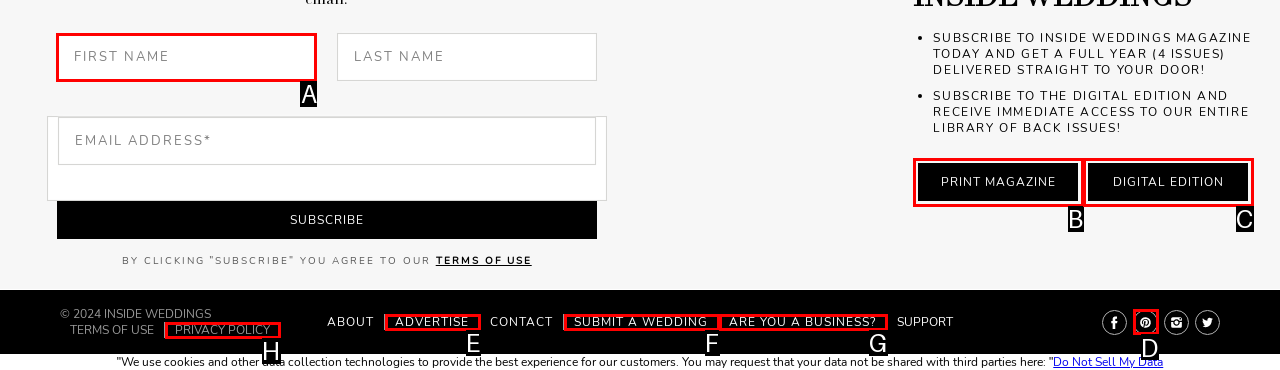Which option is described as follows: Print Magazine
Answer with the letter of the matching option directly.

B